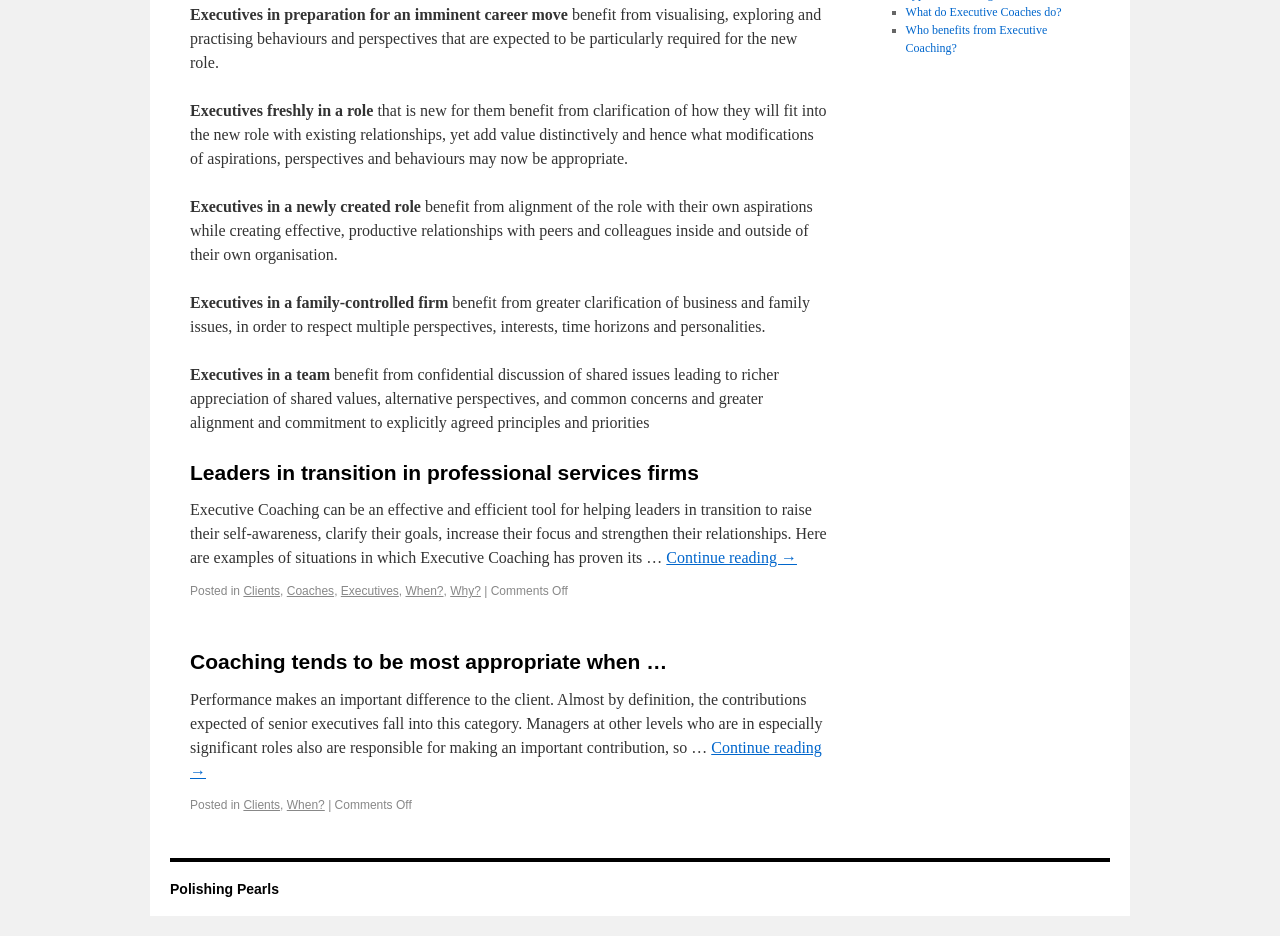Provide the bounding box coordinates of the UI element this sentence describes: "Executives".

[0.266, 0.624, 0.312, 0.639]